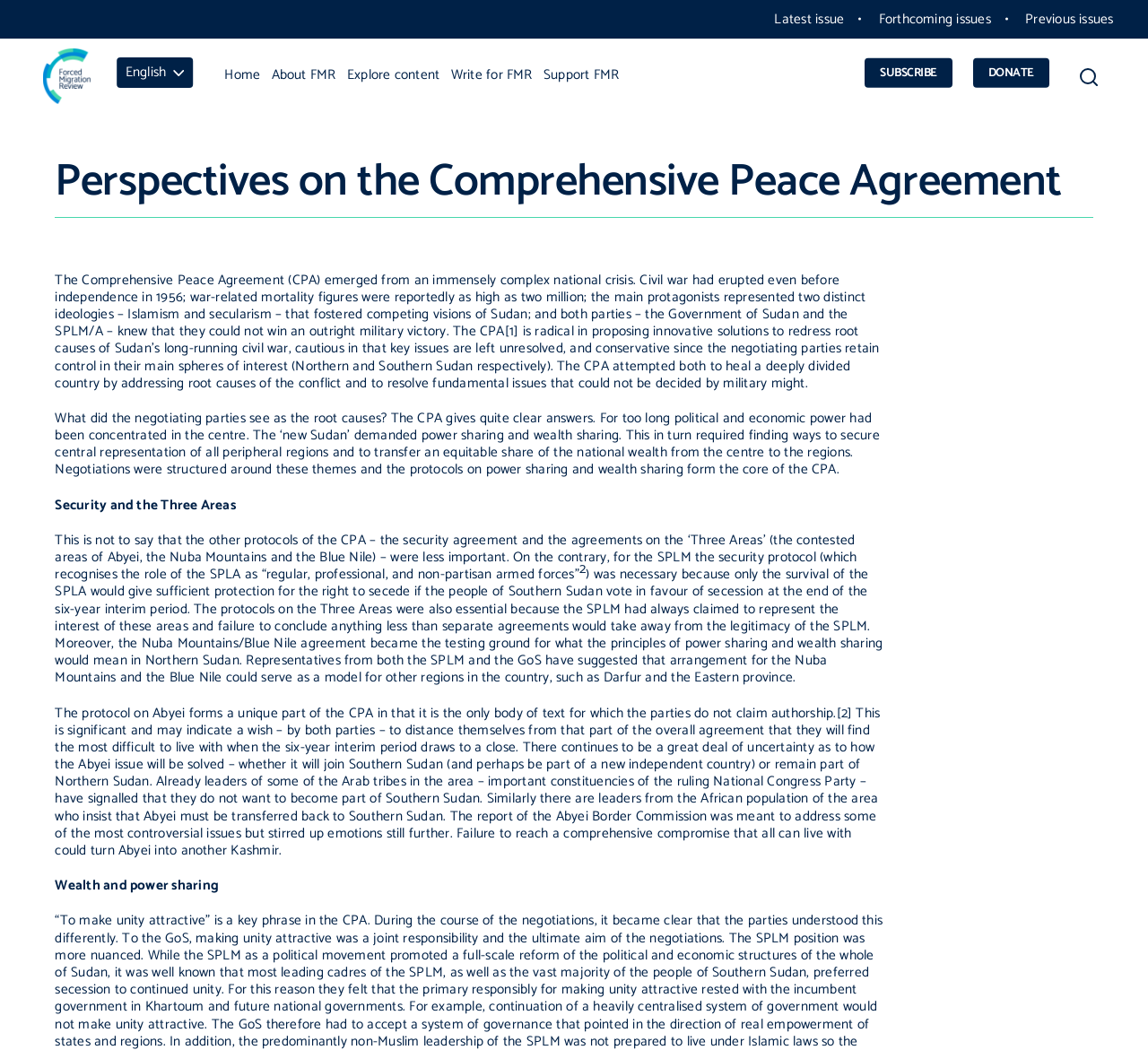Determine the bounding box coordinates of the region that needs to be clicked to achieve the task: "Explore content on the website".

[0.297, 0.053, 0.388, 0.09]